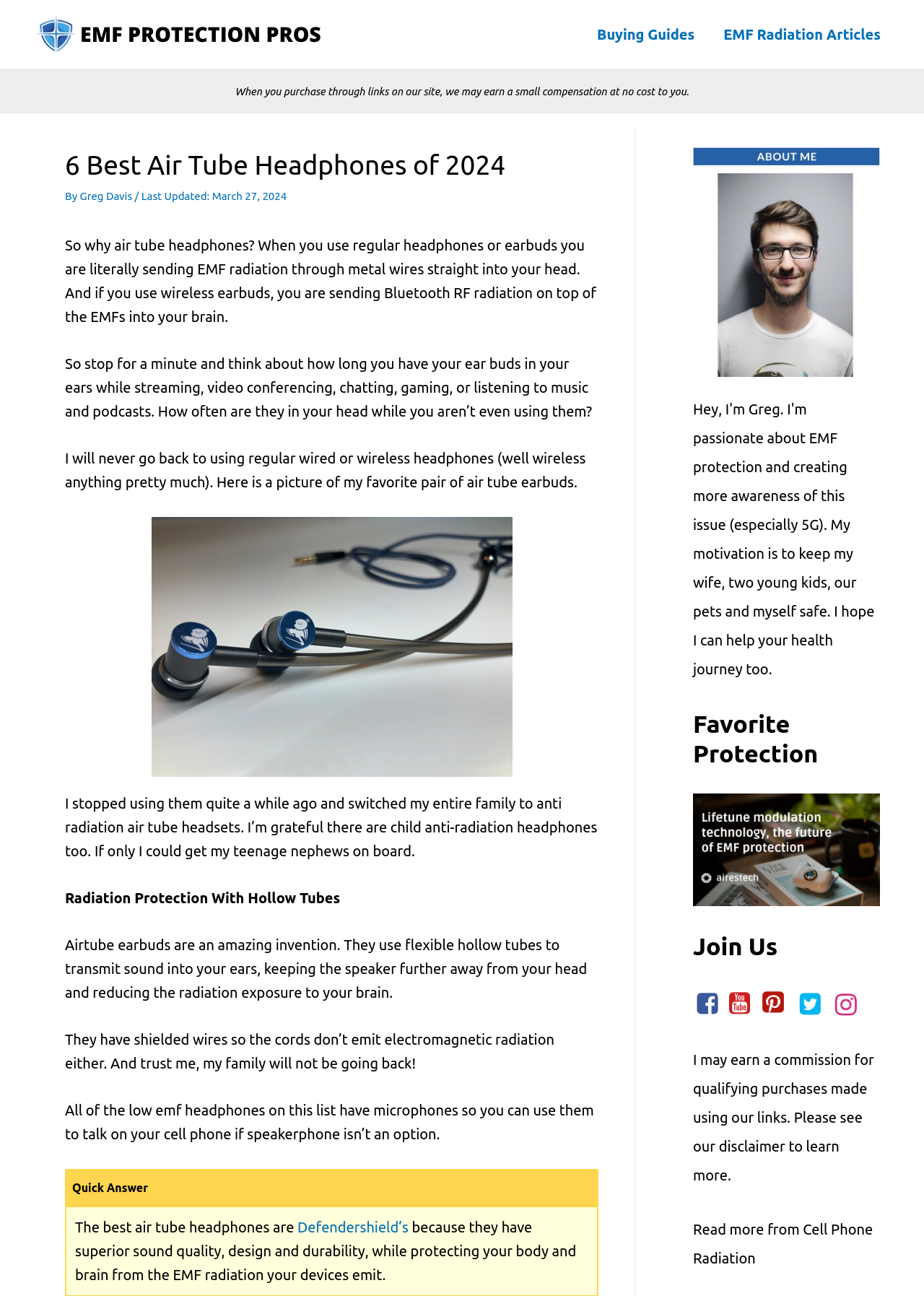Identify and extract the heading text of the webpage.

6 Best Air Tube Headphones of 2024